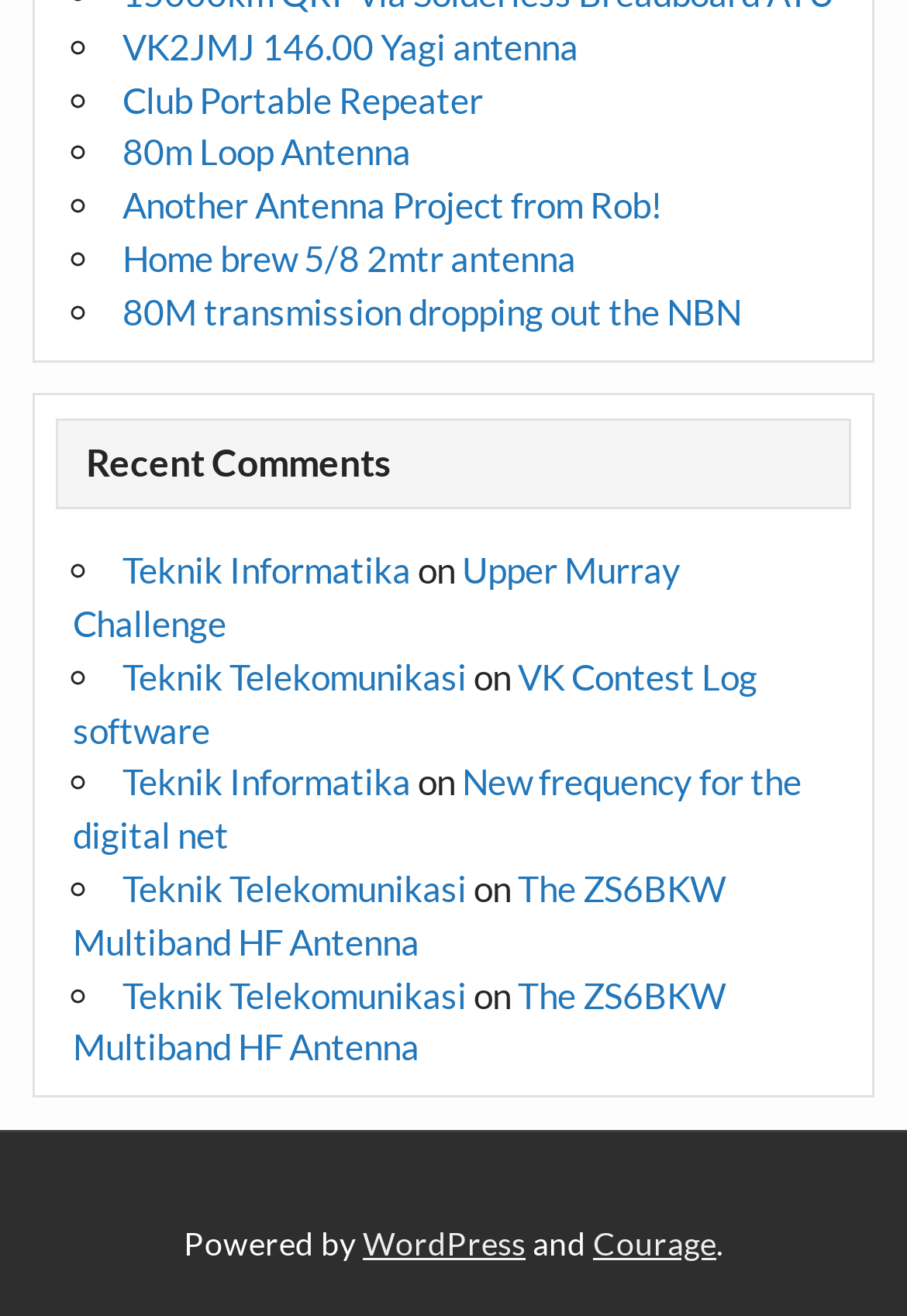Determine the bounding box coordinates for the area that needs to be clicked to fulfill this task: "Go to Teknik Informatika". The coordinates must be given as four float numbers between 0 and 1, i.e., [left, top, right, bottom].

[0.135, 0.417, 0.453, 0.449]